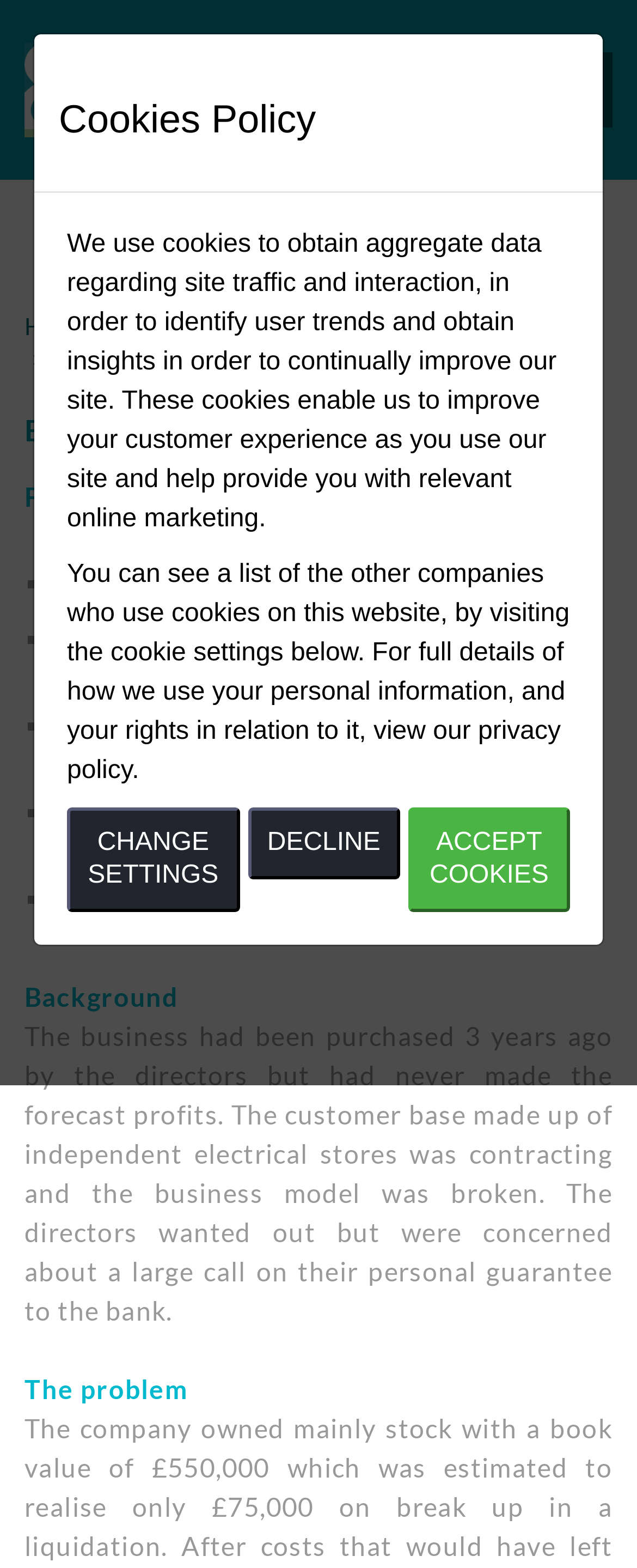Determine the bounding box coordinates for the clickable element to execute this instruction: "Visit the 'About Us' page". Provide the coordinates as four float numbers between 0 and 1, i.e., [left, top, right, bottom].

[0.318, 0.01, 1.0, 0.054]